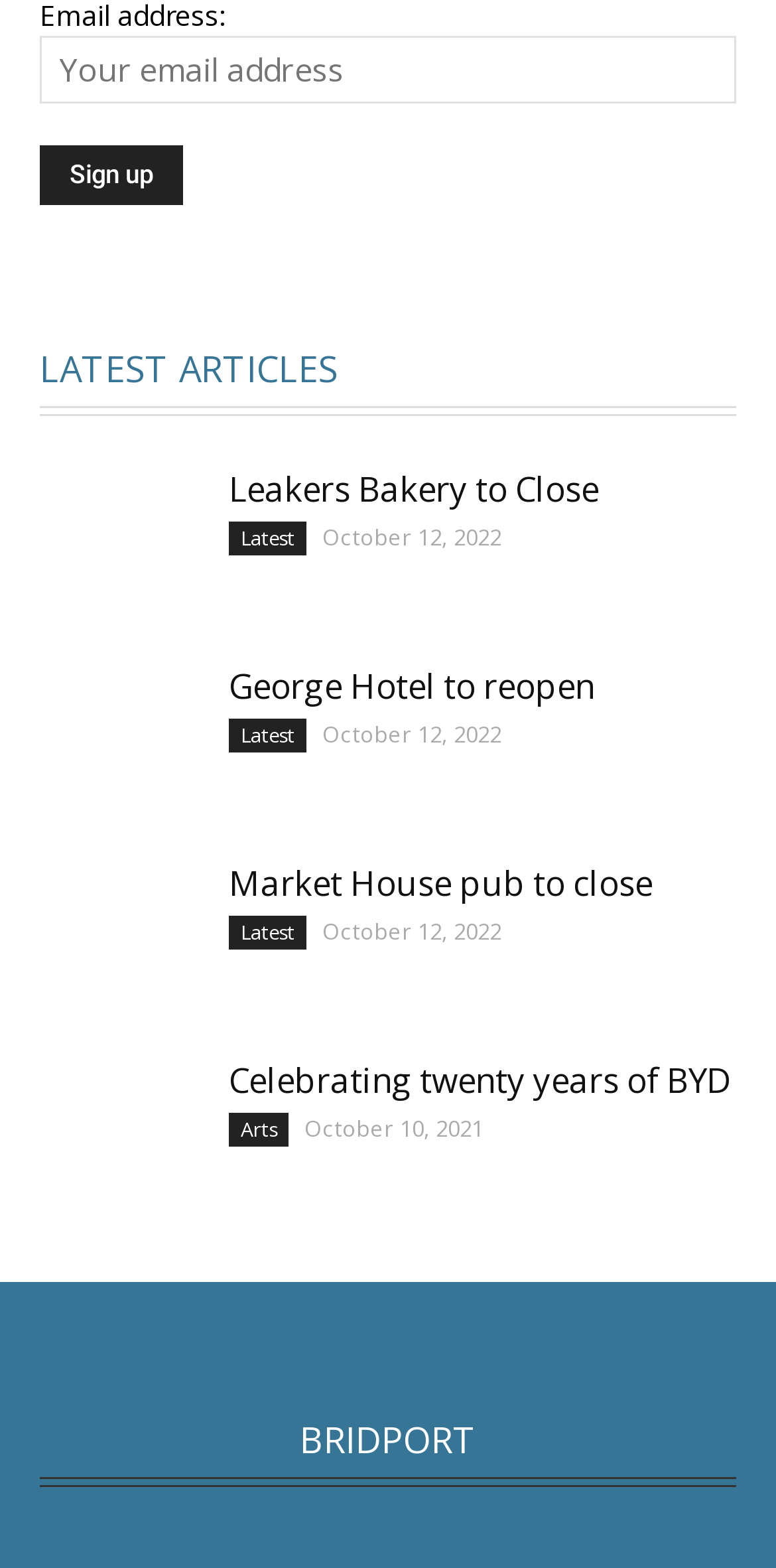Find the bounding box coordinates of the clickable region needed to perform the following instruction: "Read Leakers Bakery to Close article". The coordinates should be provided as four float numbers between 0 and 1, i.e., [left, top, right, bottom].

[0.051, 0.298, 0.256, 0.399]